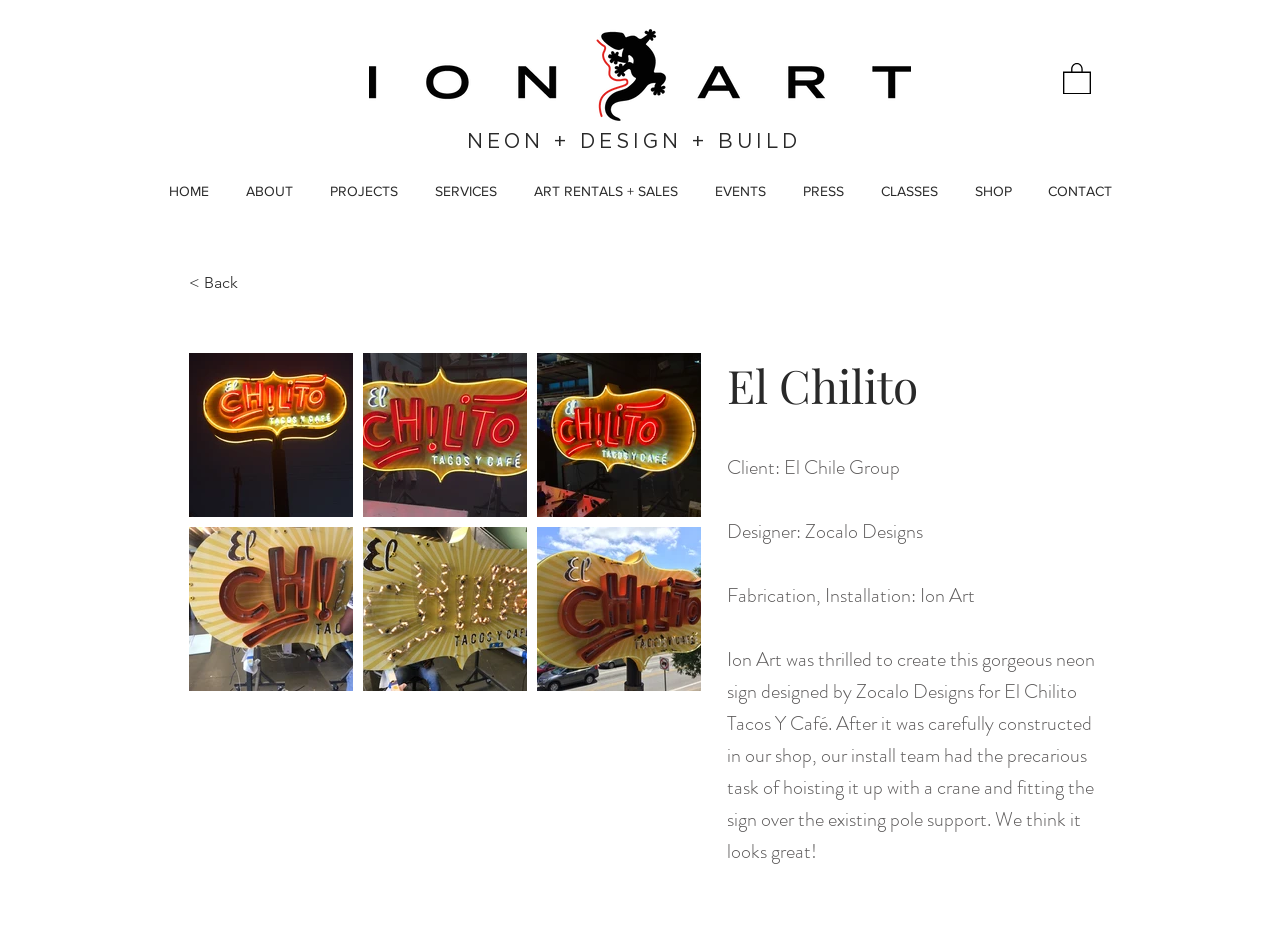How many navigation links are there?
Please provide a comprehensive answer based on the details in the screenshot.

The navigation section of the webpage contains links to 'HOME', 'ABOUT', 'PROJECTS', 'SERVICES', 'ART RENTALS + SALES', 'EVENTS', 'PRESS', 'CLASSES', 'SHOP', 'CONTACT', and '< Back'. Therefore, there are 11 navigation links in total.